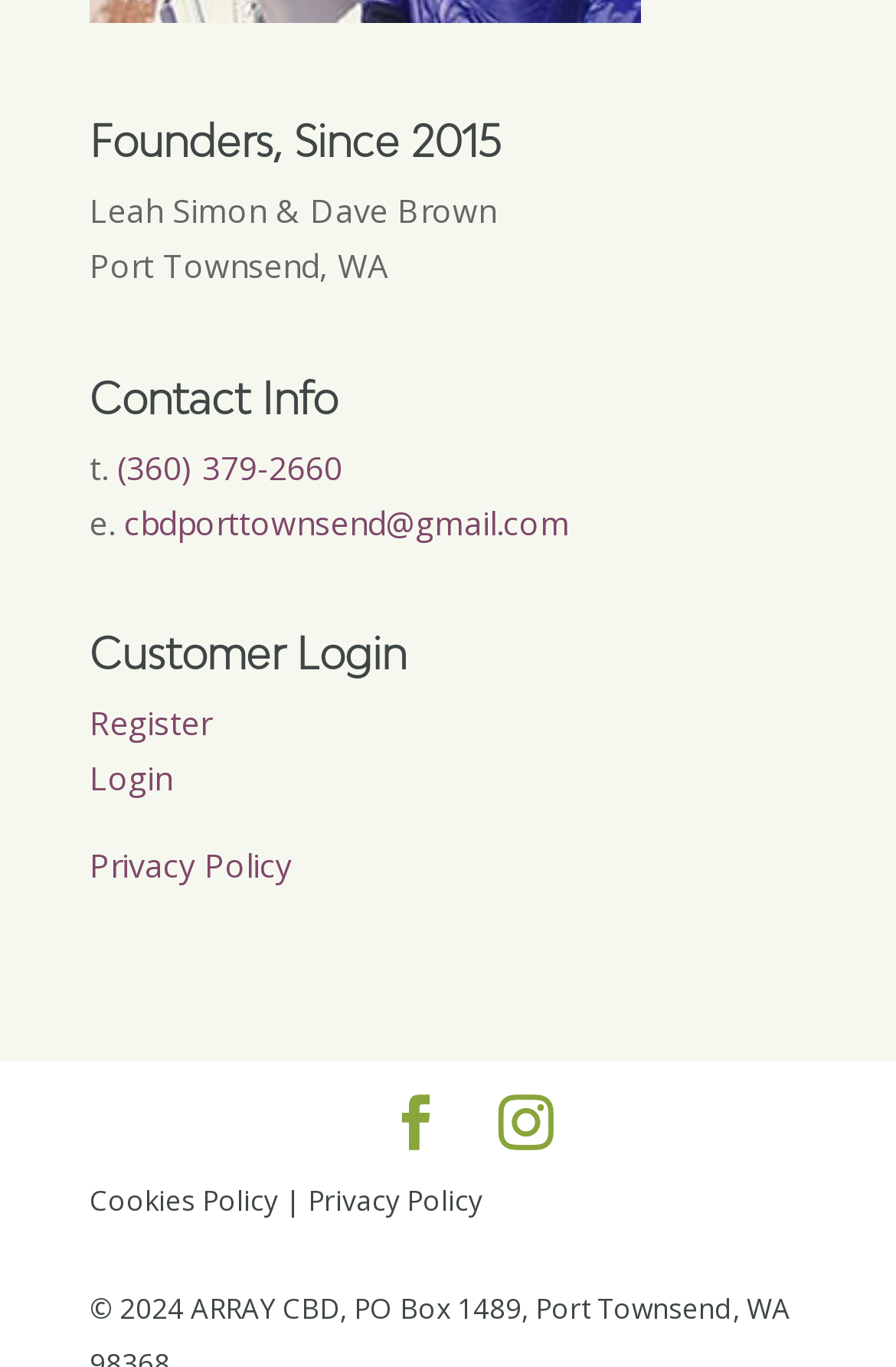Please determine the bounding box of the UI element that matches this description: Cookies Policy. The coordinates should be given as (top-left x, top-left y, bottom-right x, bottom-right y), with all values between 0 and 1.

[0.1, 0.864, 0.31, 0.892]